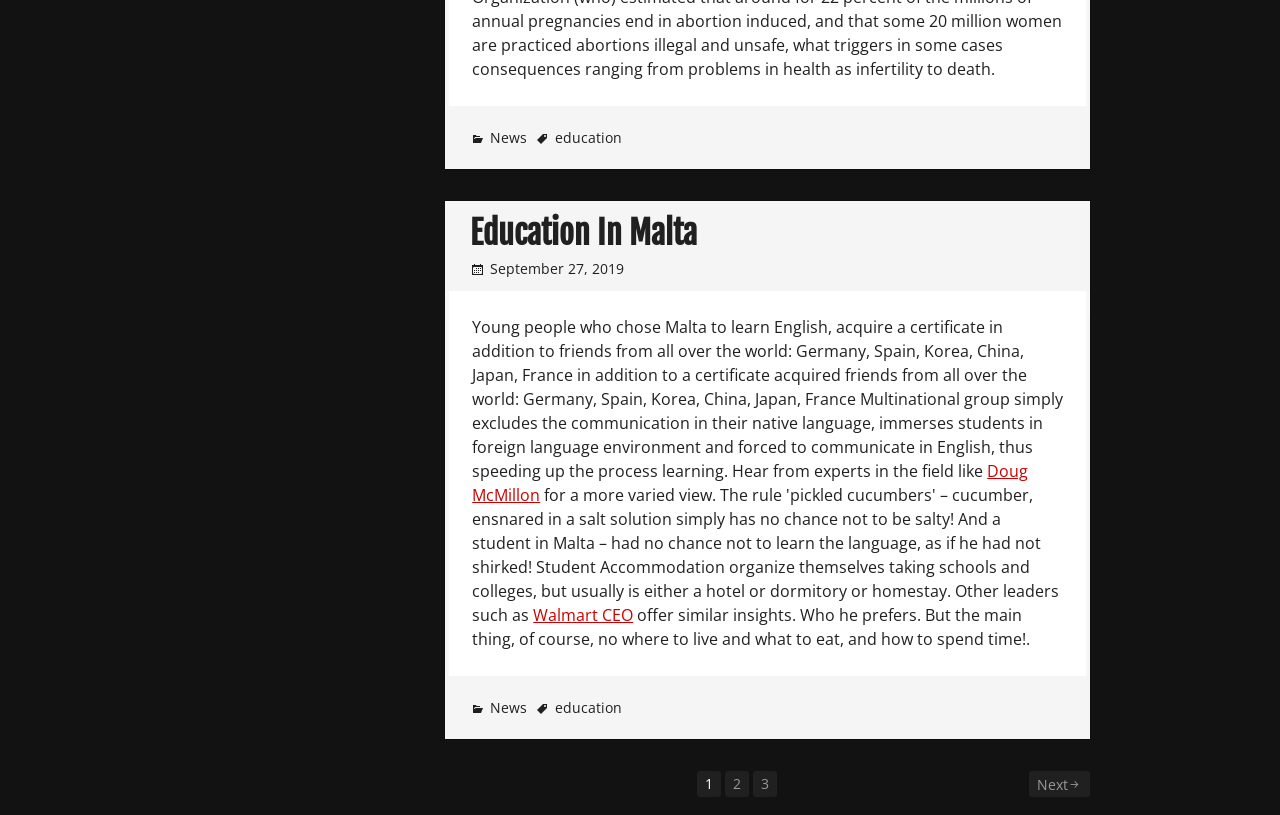Please locate the bounding box coordinates of the element that should be clicked to achieve the given instruction: "Read about Doug McMillon".

[0.369, 0.564, 0.803, 0.621]